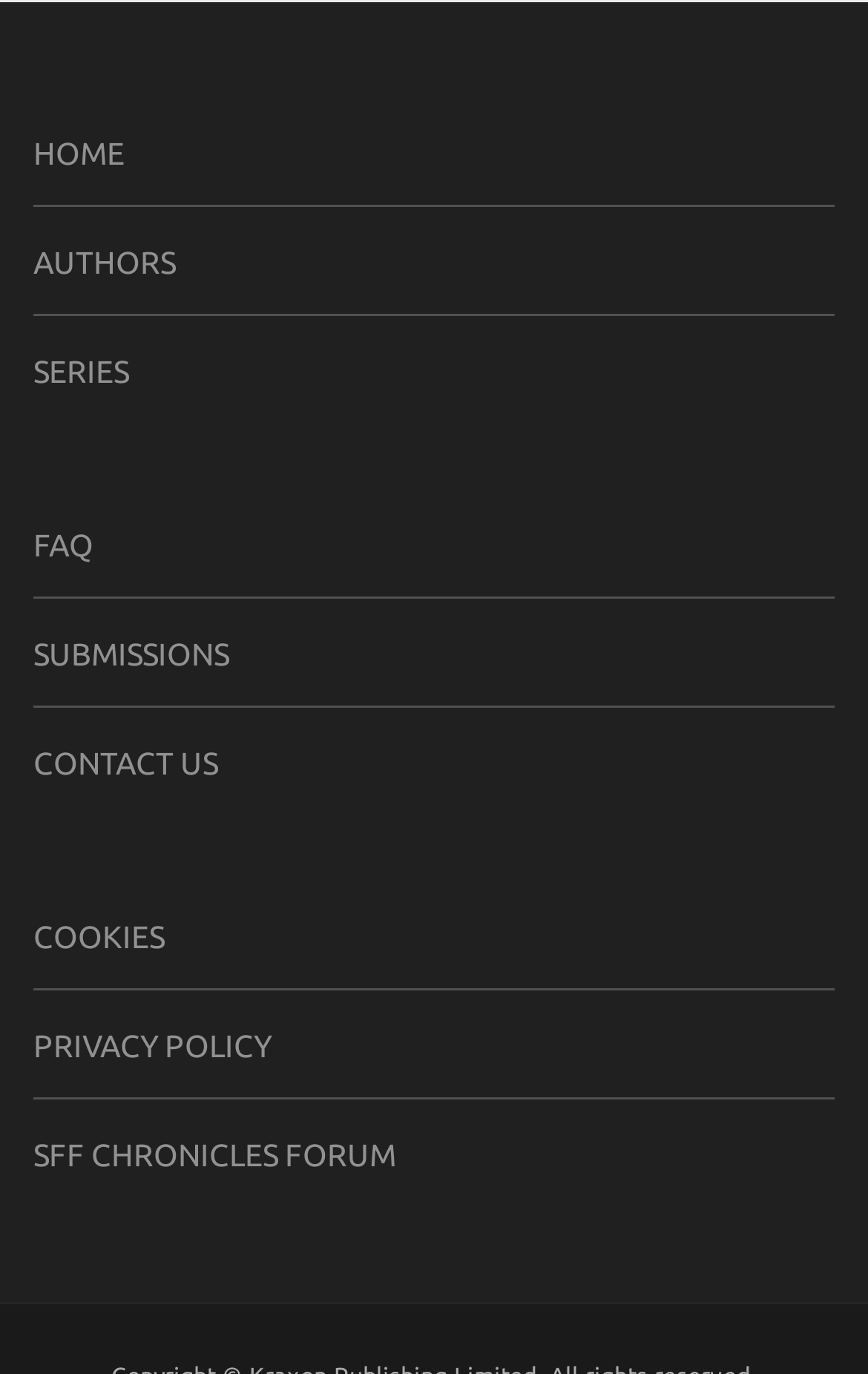Given the description Authors, predict the bounding box coordinates of the UI element. Ensure the coordinates are in the format (top-left x, top-left y, bottom-right x, bottom-right y) and all values are between 0 and 1.

[0.038, 0.178, 0.203, 0.204]